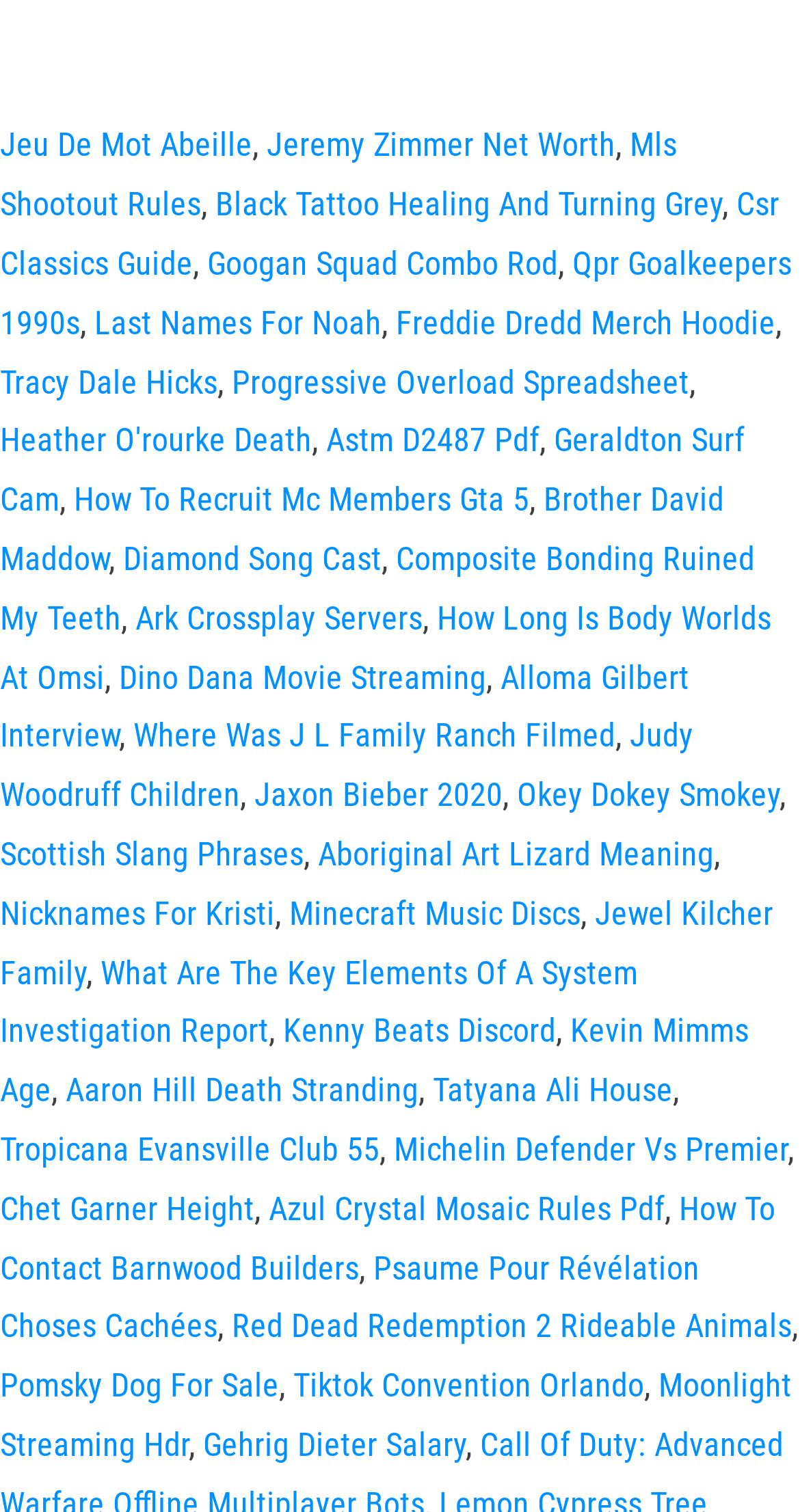Kindly determine the bounding box coordinates for the clickable area to achieve the given instruction: "Visit the page about Jeremy Zimmer Net Worth".

[0.333, 0.083, 0.769, 0.109]